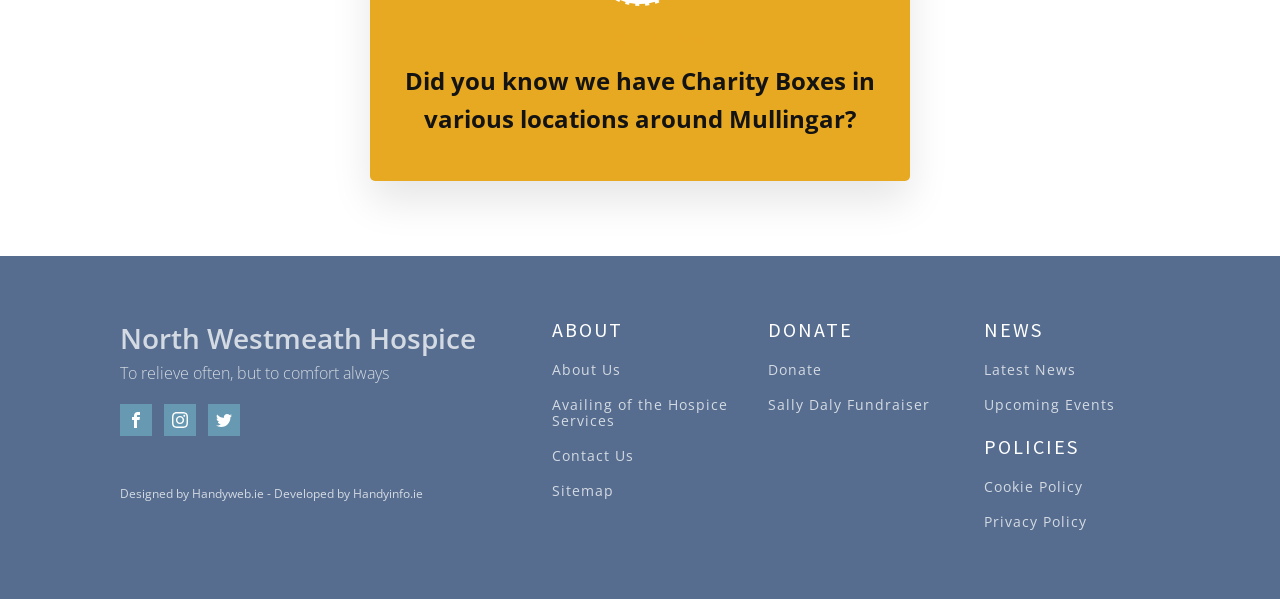How many social media links are present?
Based on the image, give a one-word or short phrase answer.

3